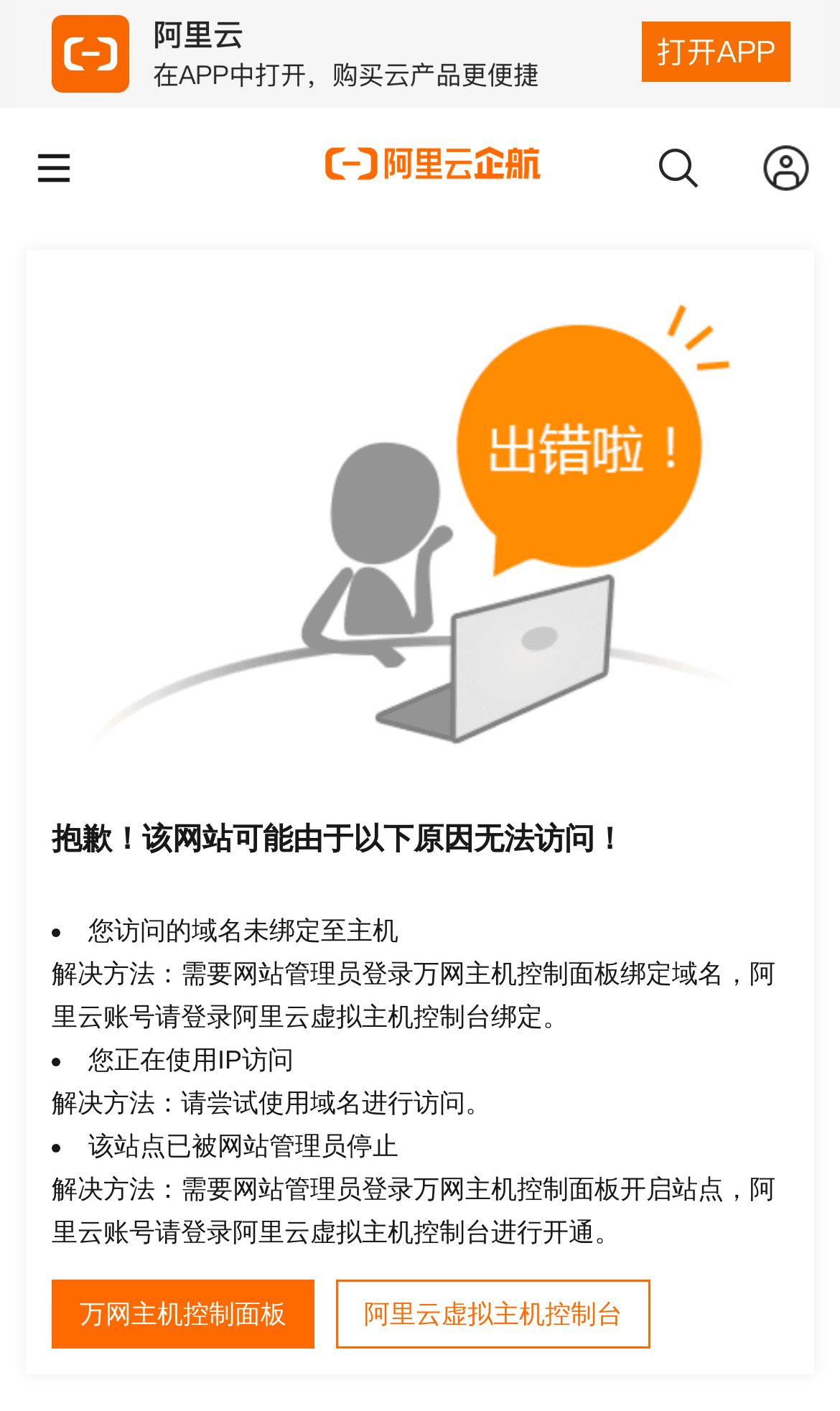Given the description "阿里云虚拟主机控制台", determine the bounding box of the corresponding UI element.

[0.4, 0.907, 0.774, 0.956]